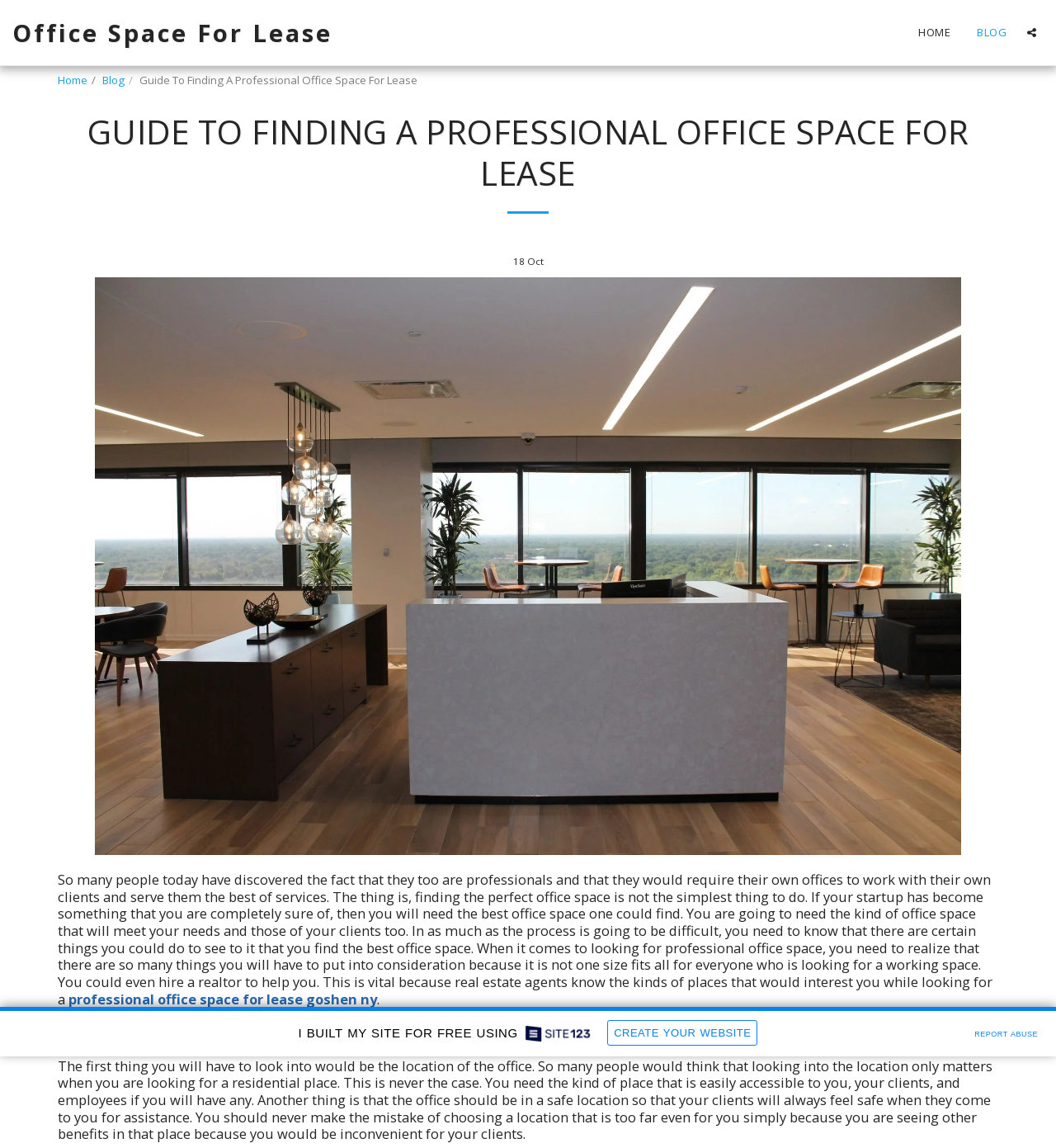Examine the image carefully and respond to the question with a detailed answer: 
What is the main topic of the webpage?

The webpage is about finding a professional office space for lease, as indicated by the title 'Guide To Finding A Professional Office Space For Lease' and the content of the webpage which discusses the importance of location and other factors to consider when looking for an office space.